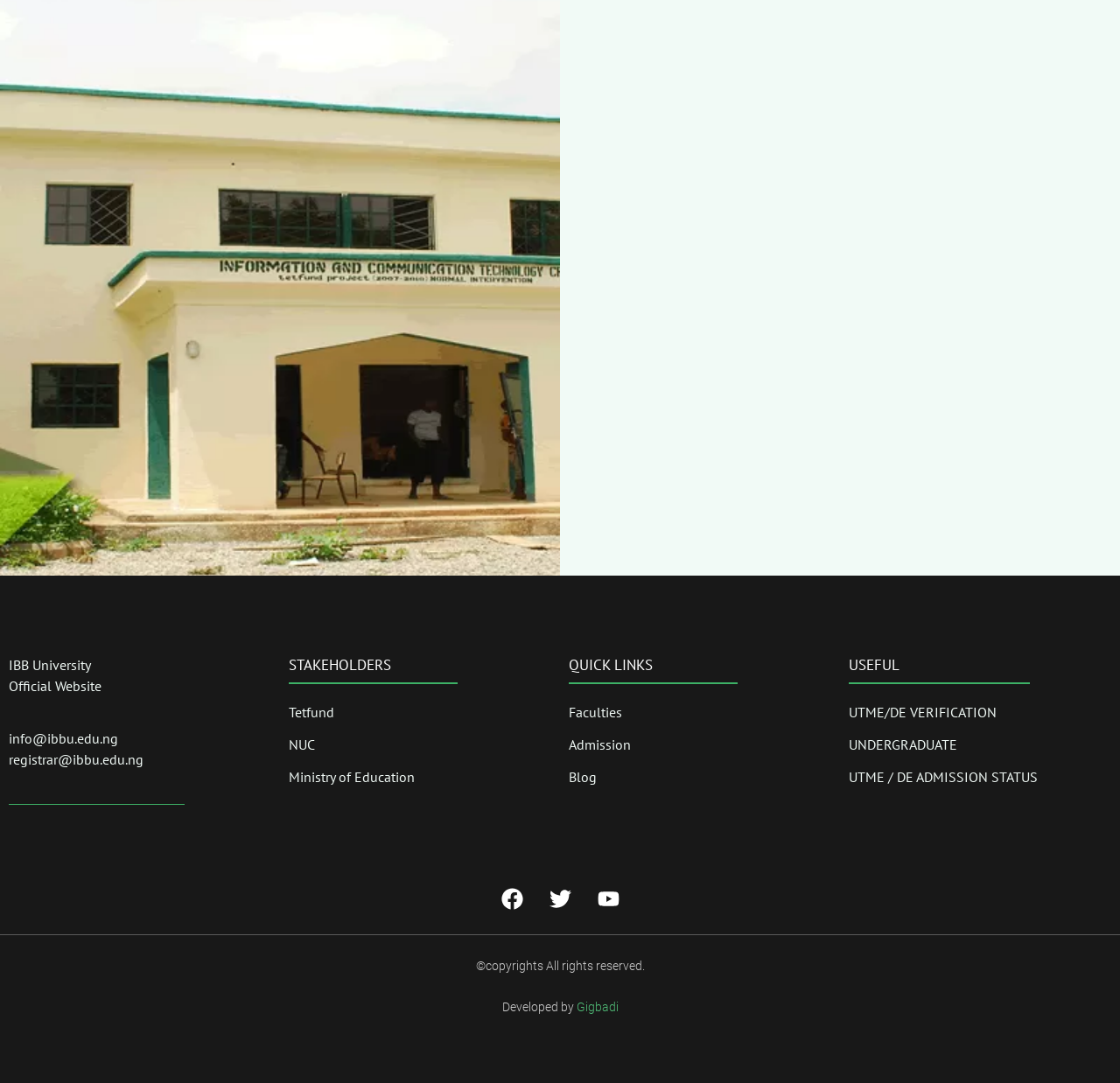Using the image as a reference, answer the following question in as much detail as possible:
What is the copyright information on the webpage?

The copyright information is written at the bottom of the webpage as '©copyrights All rights reserved', indicating that all rights are reserved.